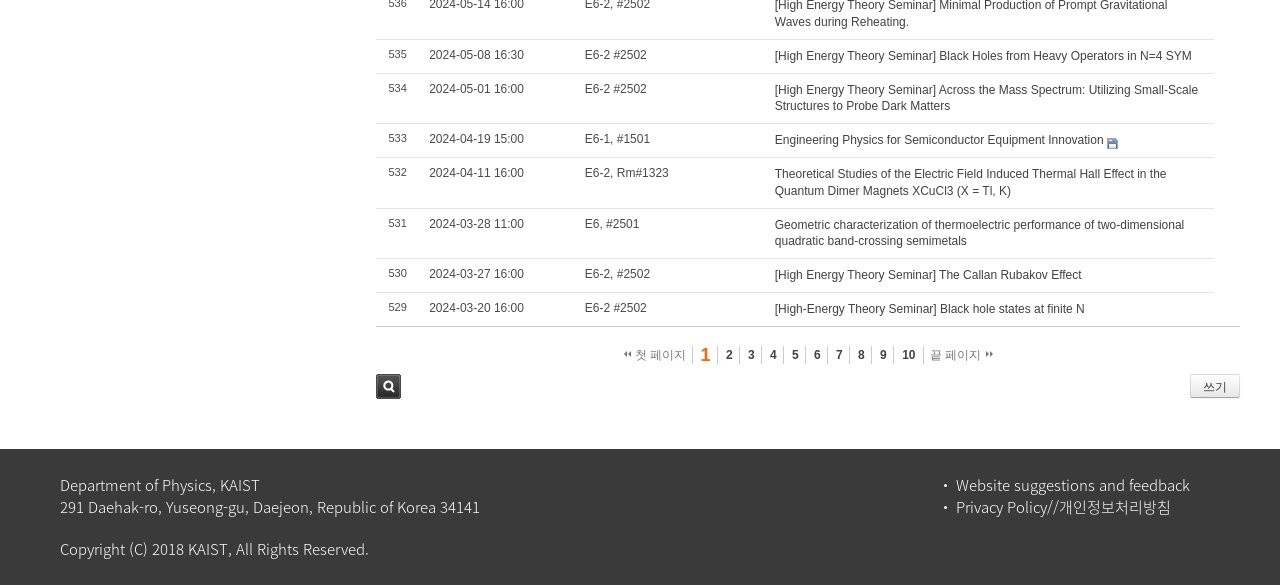Provide a short, one-word or phrase answer to the question below:
What is the title of the first seminar?

Black Holes from Heavy Operators in N=4 SYM